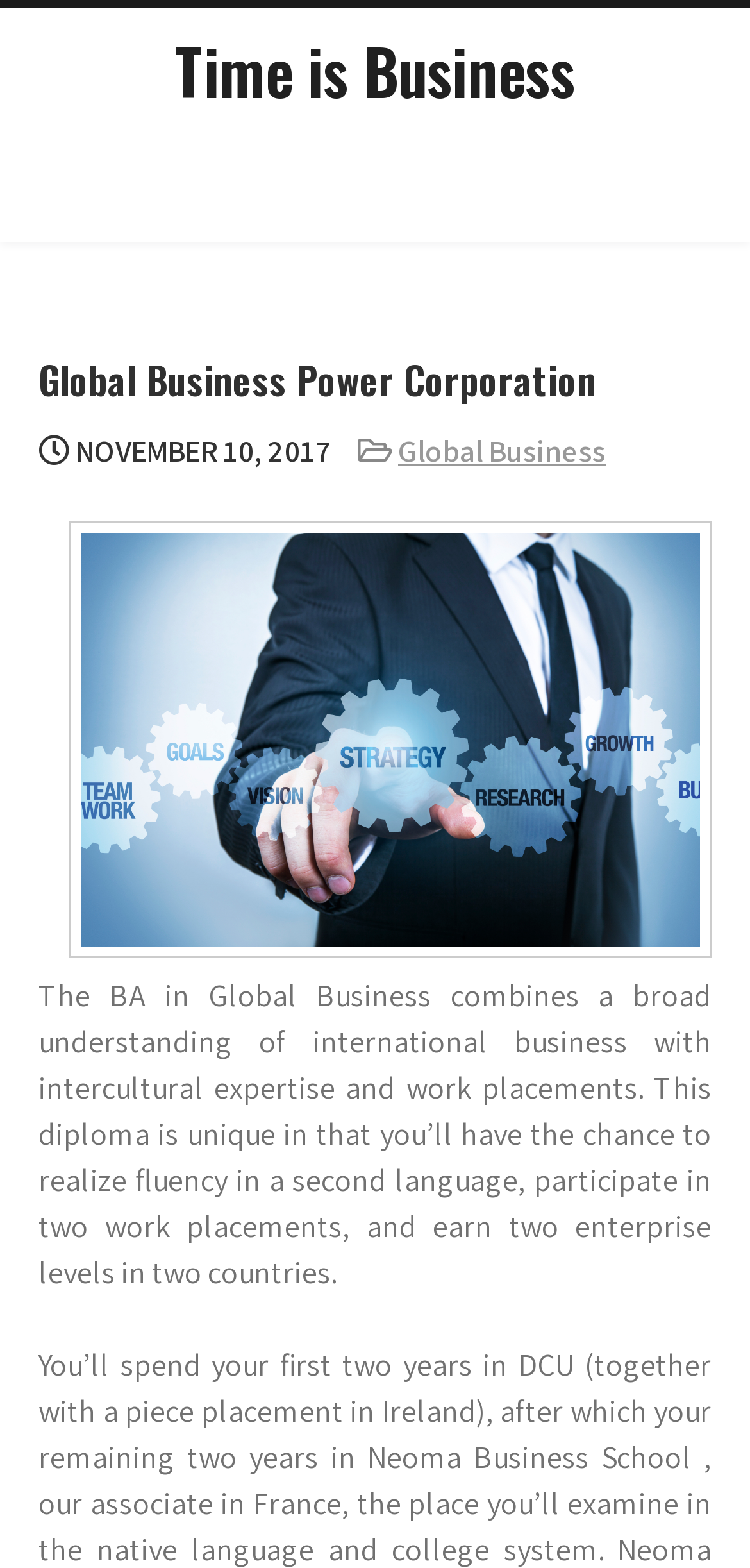Extract the heading text from the webpage.

Time is Business